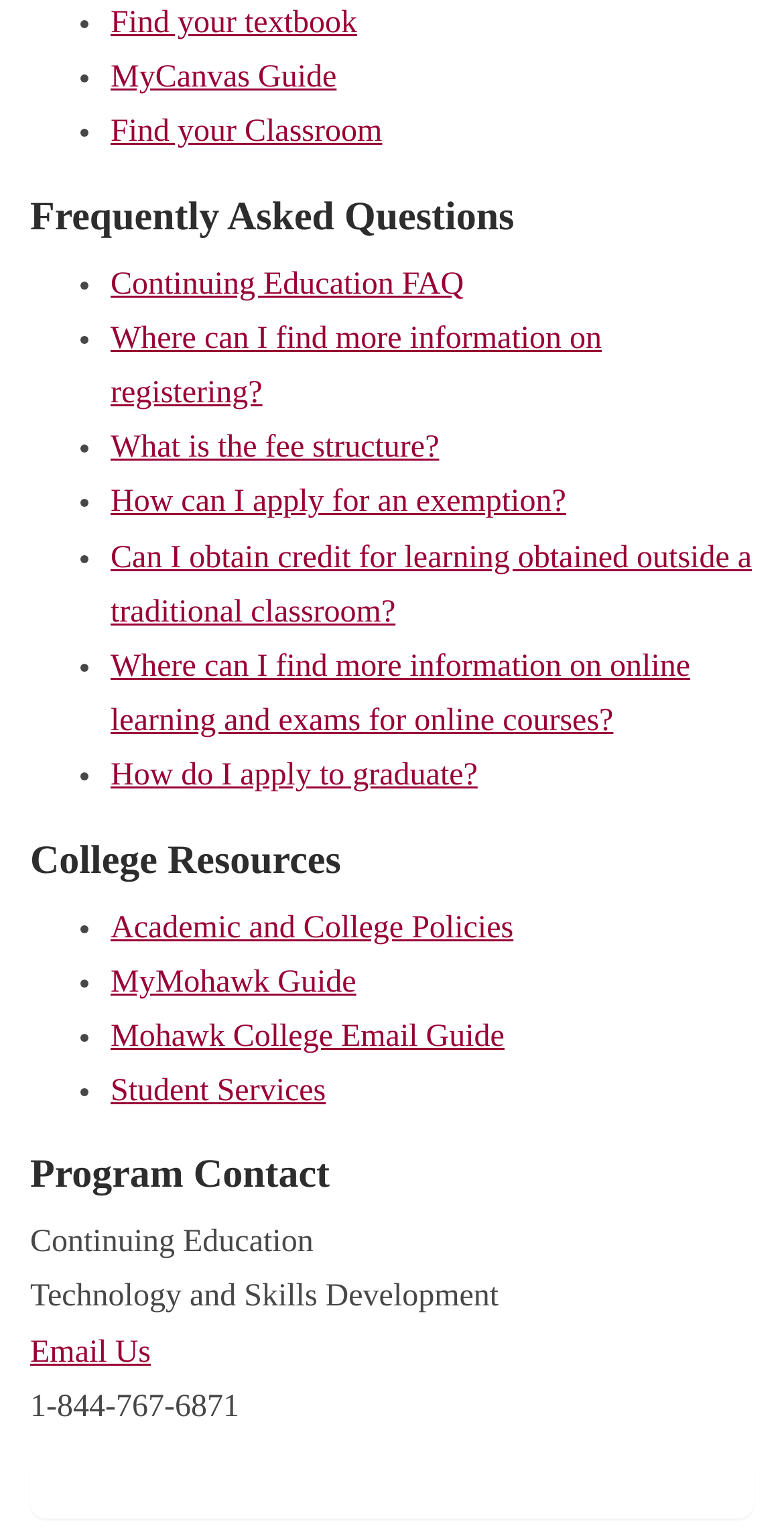Bounding box coordinates are to be given in the format (top-left x, top-left y, bottom-right x, bottom-right y). All values must be floating point numbers between 0 and 1. Provide the bounding box coordinate for the UI element described as: alt="africa spectator"

None